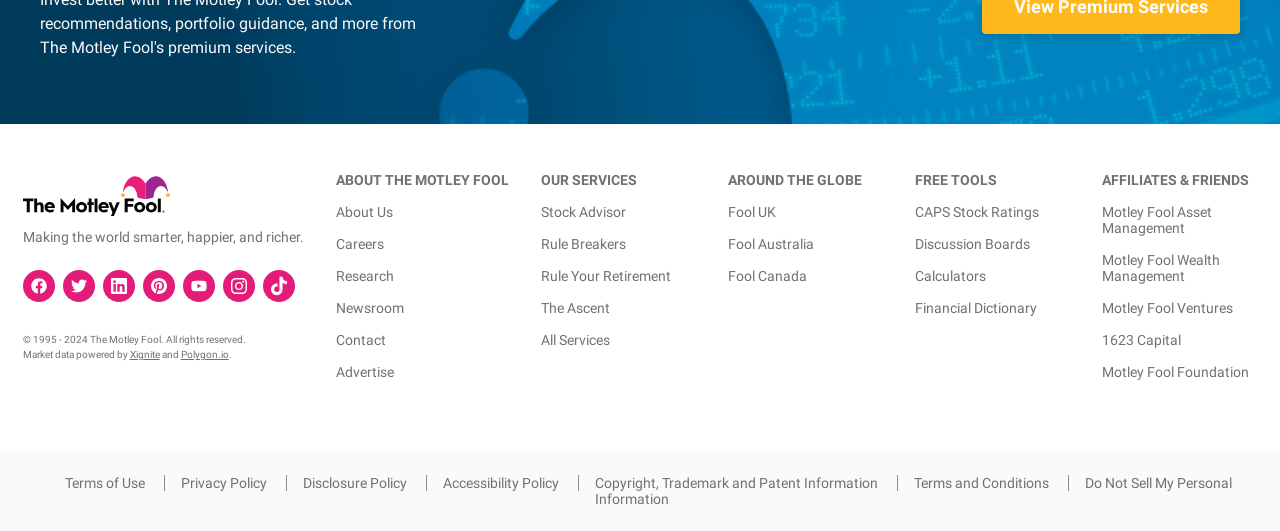What is the name of the company?
Please provide a comprehensive answer based on the contents of the image.

The name of the company can be found in the top-left corner of the webpage, where it says 'The Motley Fool' in an image element.